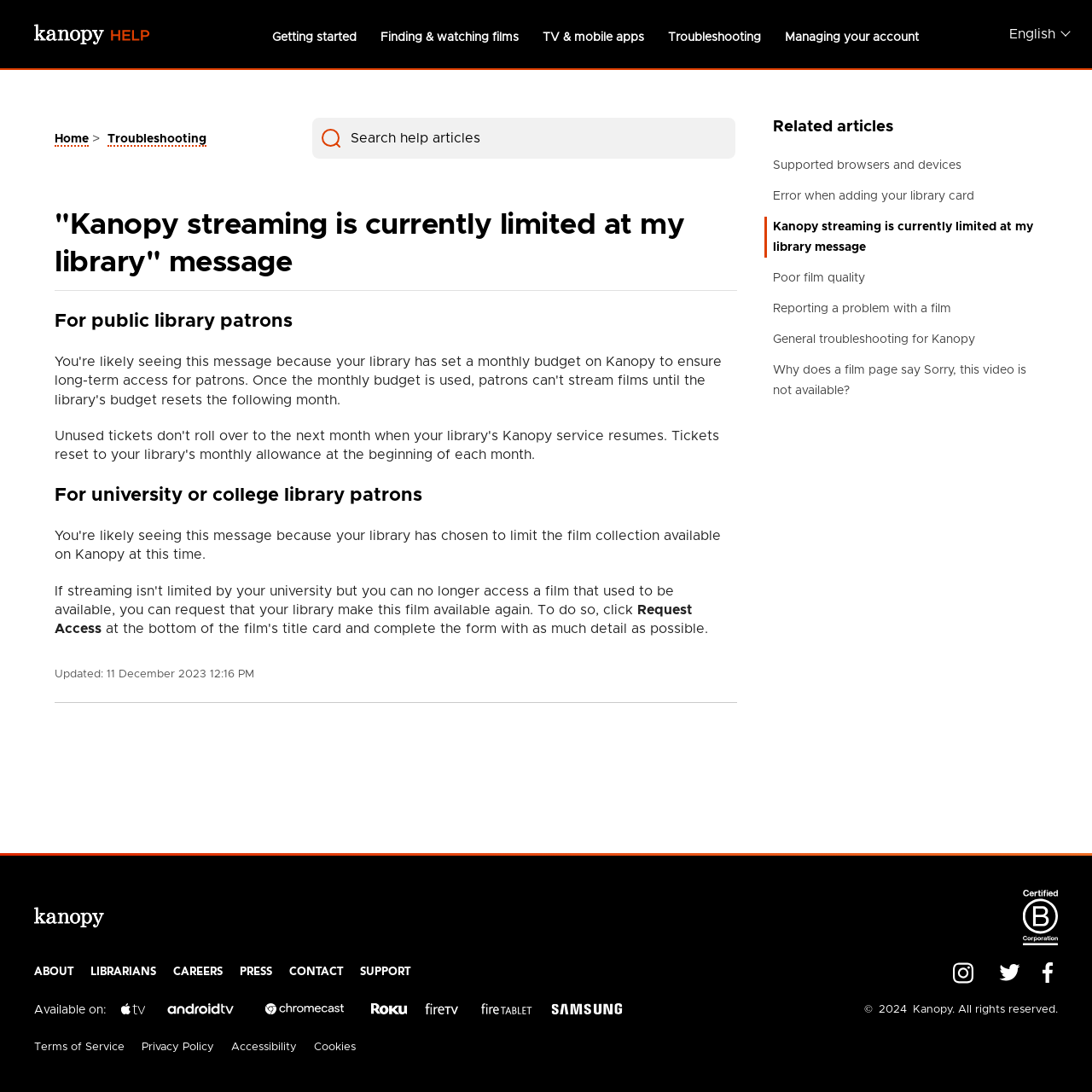Determine the bounding box coordinates of the element that should be clicked to execute the following command: "Search for something".

[0.284, 0.106, 0.675, 0.147]